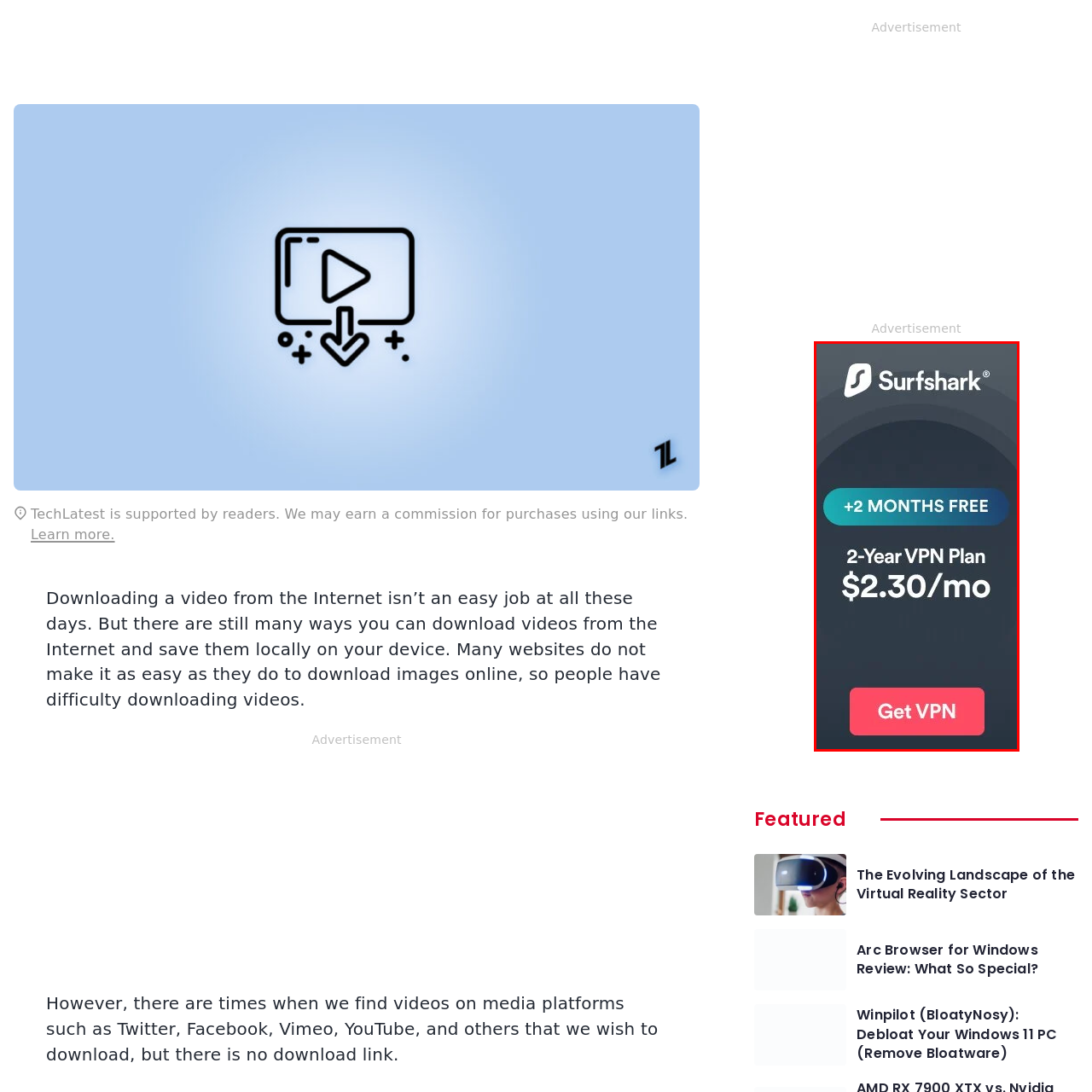What is the special offer mentioned in the image?
Pay attention to the image within the red bounding box and answer using just one word or a concise phrase.

+2 MONTHS FREE